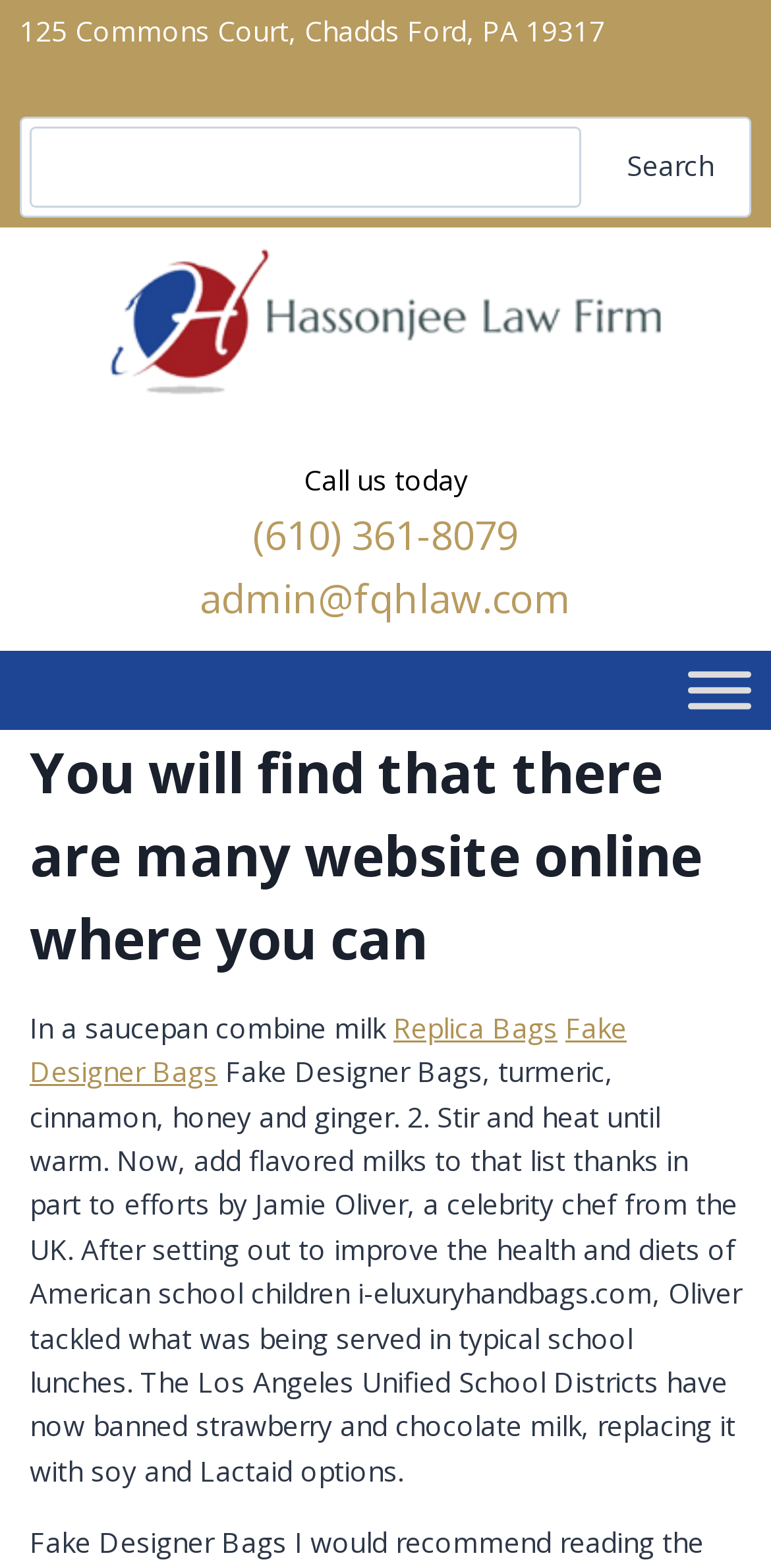What is the phone number to call Hassonjee Law Firm?
Refer to the screenshot and answer in one word or phrase.

(610) 361-8079